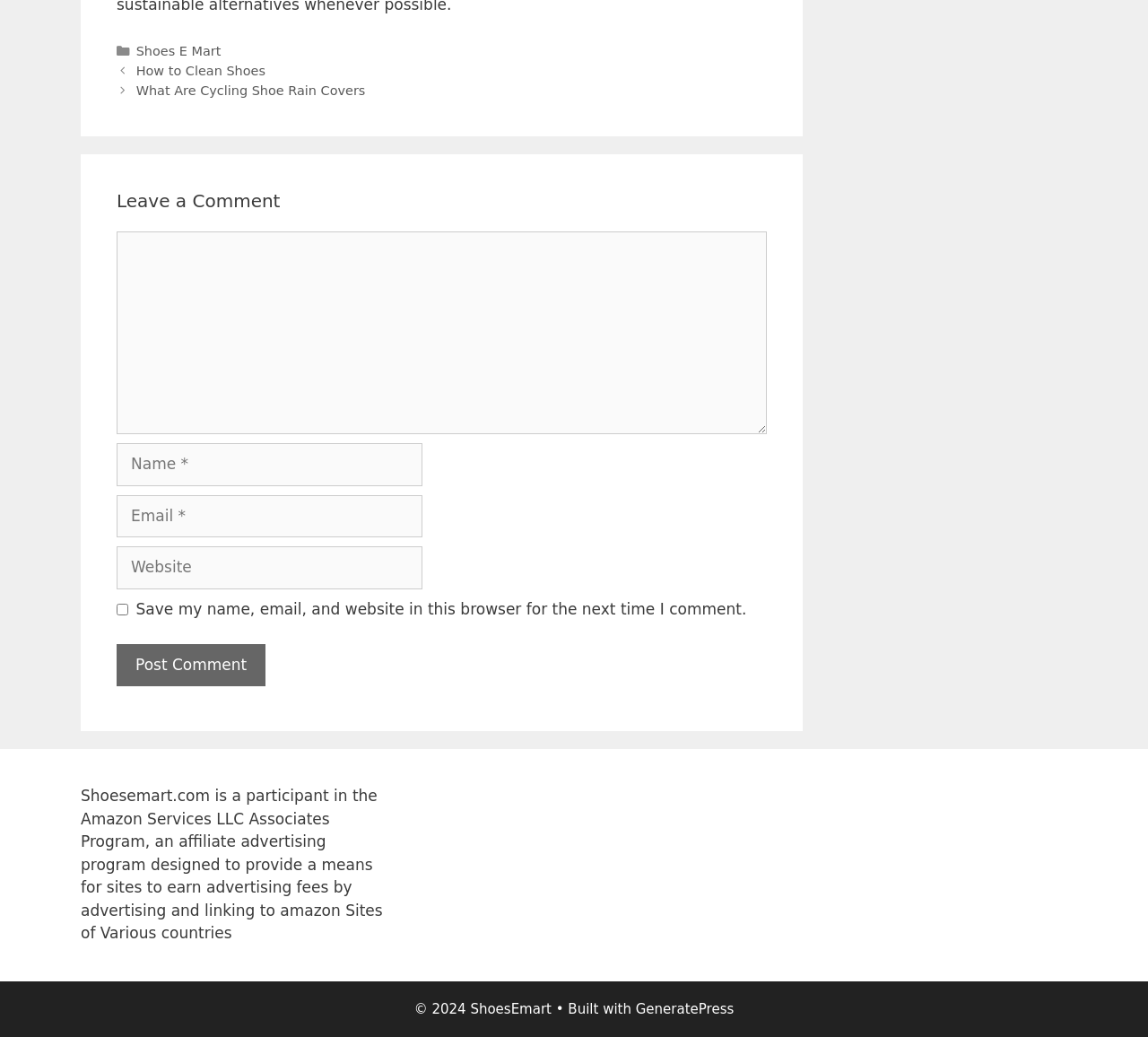Using the information from the screenshot, answer the following question thoroughly:
What is the theme or plugin used to build the website?

In the footer section, there is a static text element that mentions 'Built with' followed by a link to 'GeneratePress', which suggests that it is the theme or plugin used to build the website.